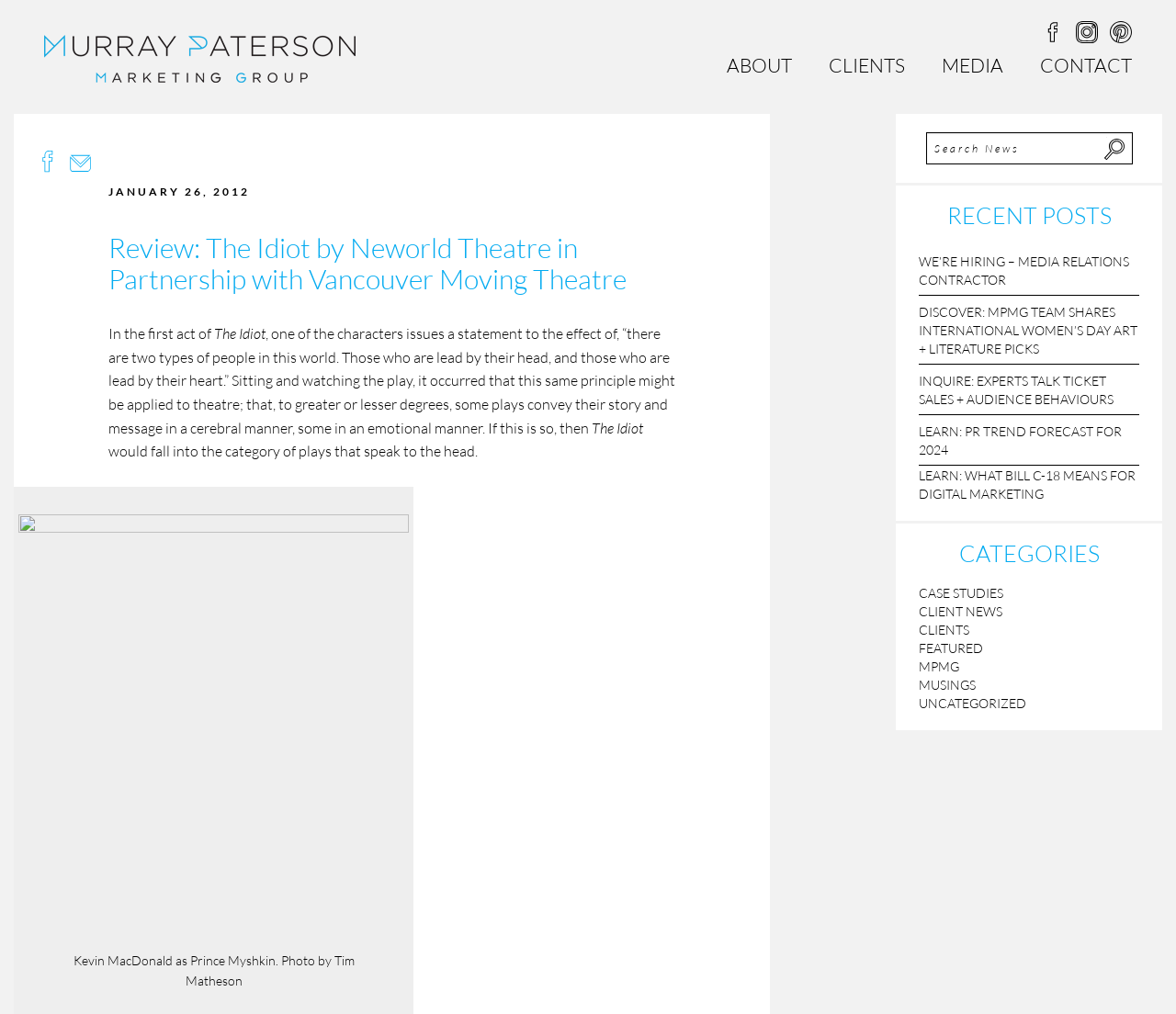Predict the bounding box of the UI element based on the description: "name="s" placeholder="Search News" title="Search for:"". The coordinates should be four float numbers between 0 and 1, formatted as [left, top, right, bottom].

[0.787, 0.13, 0.963, 0.162]